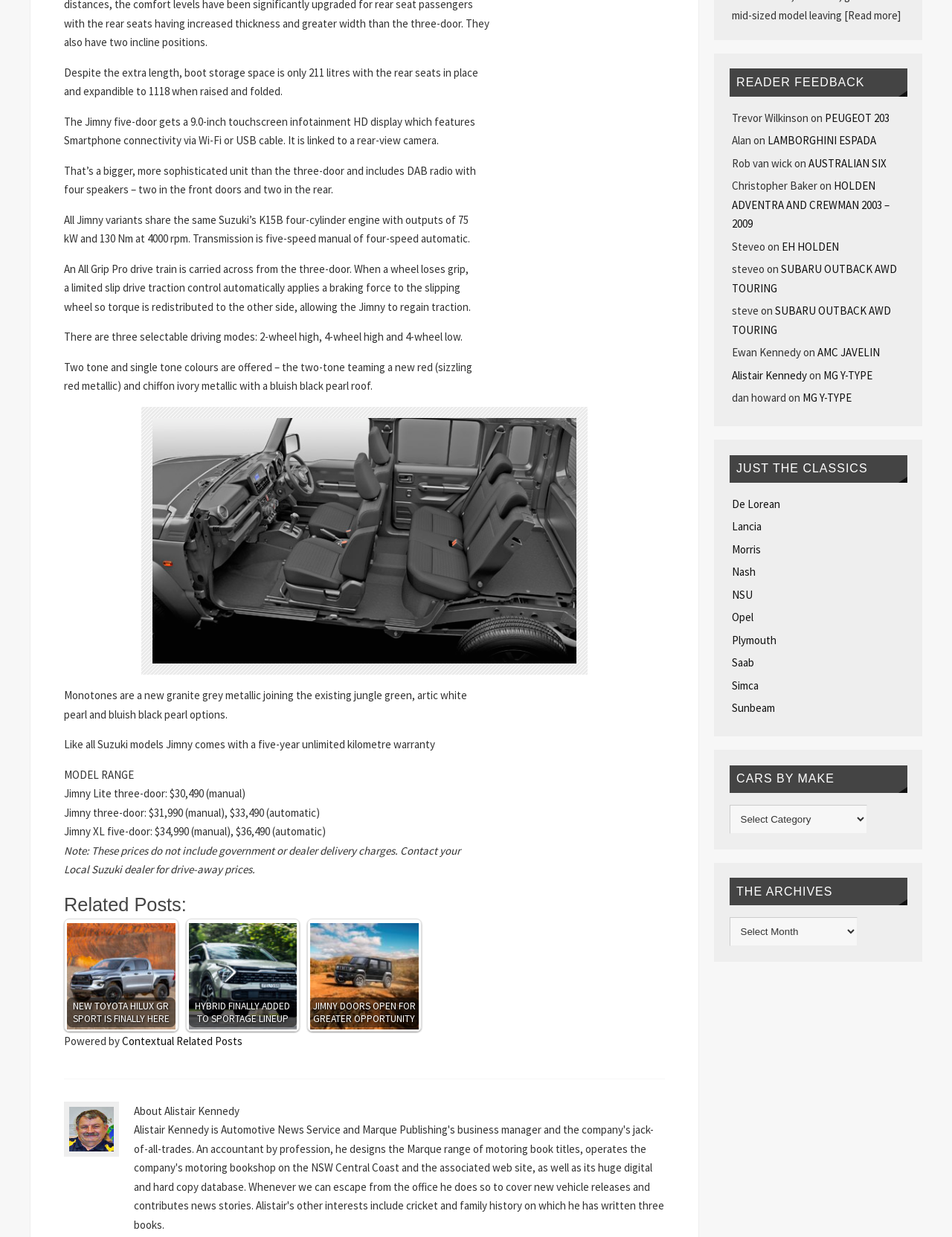Determine the bounding box coordinates for the clickable element required to fulfill the instruction: "Select the 'Jimny Lite three-door: $30,490 (manual)' option". Provide the coordinates as four float numbers between 0 and 1, i.e., [left, top, right, bottom].

[0.067, 0.636, 0.258, 0.647]